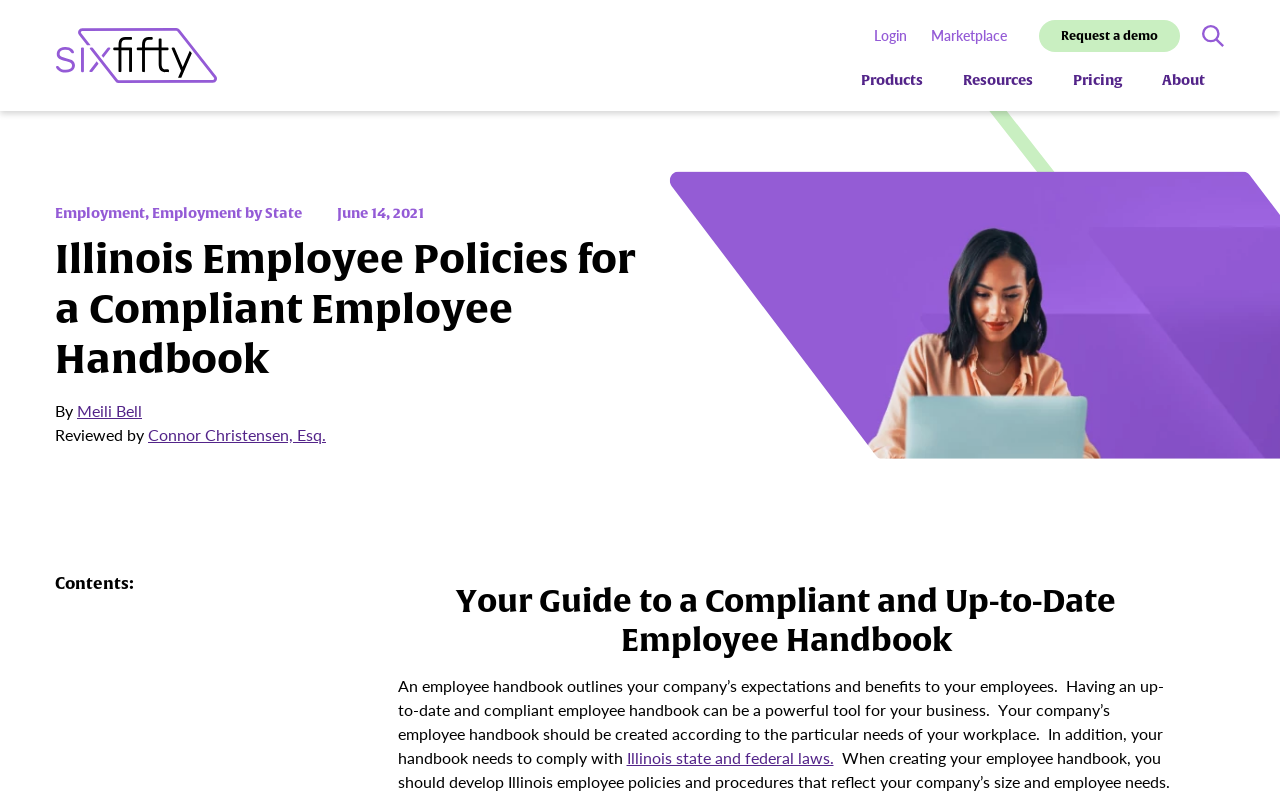What is the topic of the article?
Based on the visual information, provide a detailed and comprehensive answer.

The topic of the article is Illinois Employee Policies, which can be inferred from the heading 'Illinois Employee Policies for a Compliant Employee Handbook' and the content of the article.